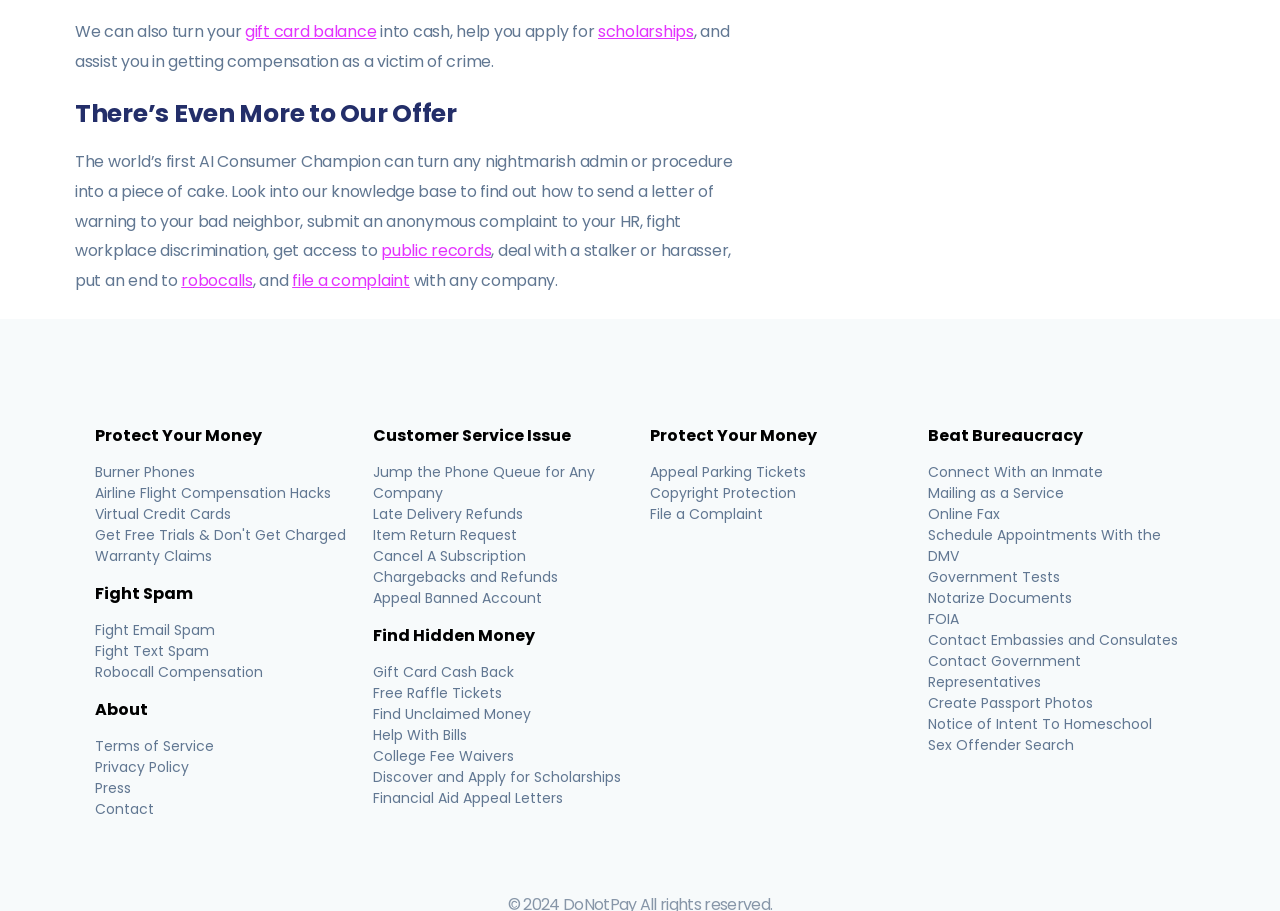Provide the bounding box coordinates of the HTML element described as: "File a Complaint". The bounding box coordinates should be four float numbers between 0 and 1, i.e., [left, top, right, bottom].

[0.508, 0.554, 0.596, 0.576]